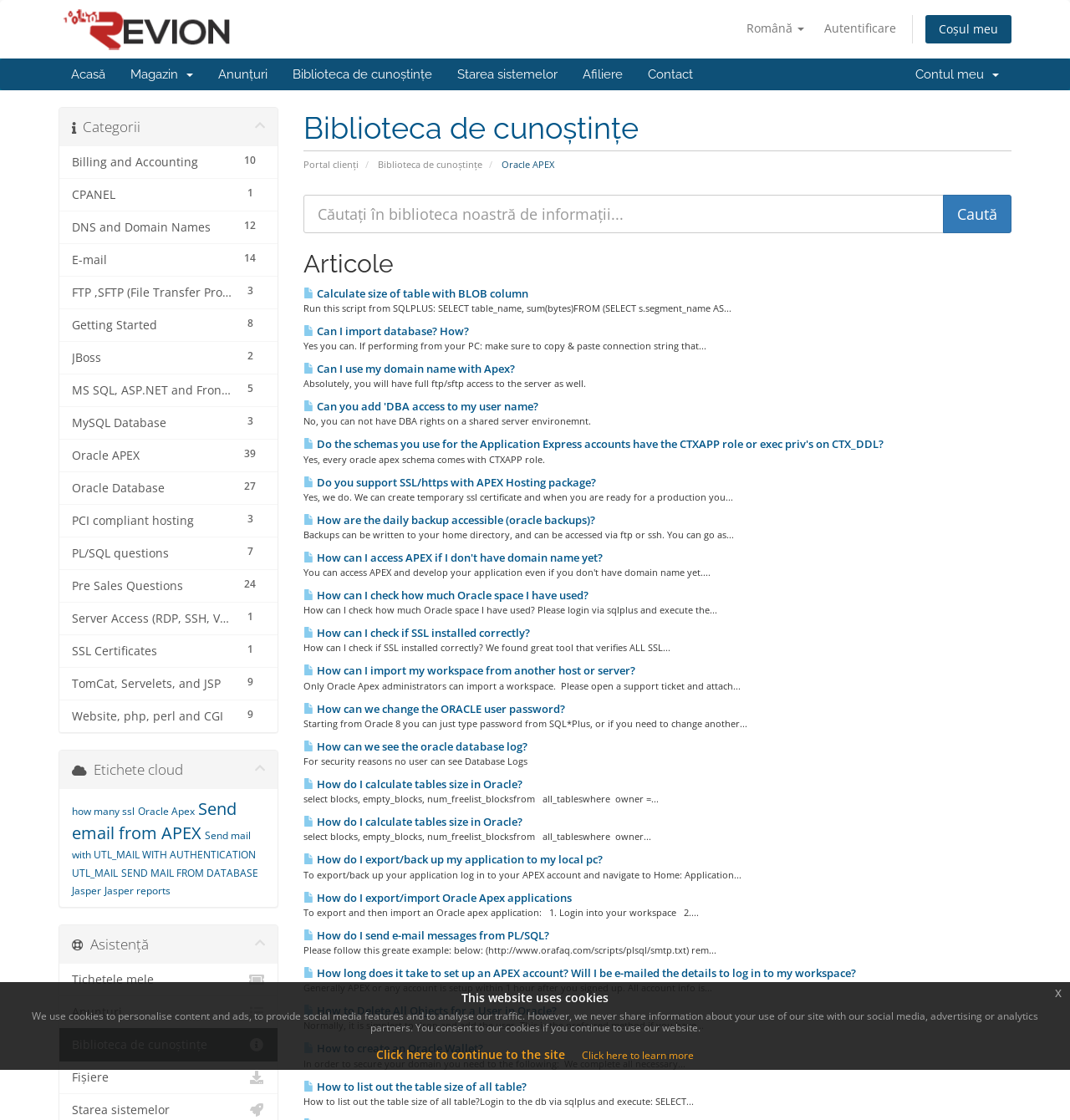How many articles are listed on the webpage?
Using the picture, provide a one-word or short phrase answer.

15